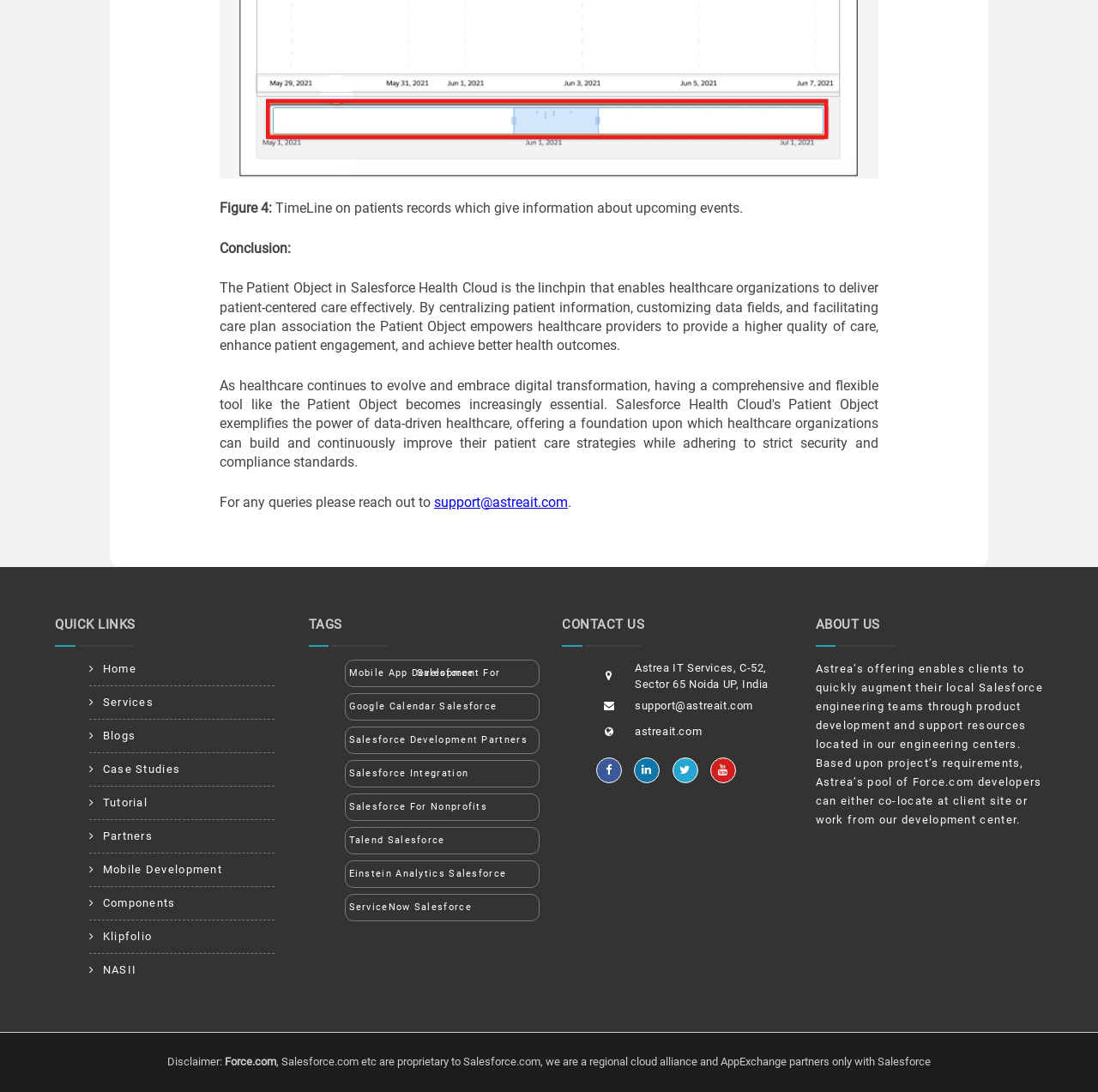Find the bounding box coordinates for the area that must be clicked to perform this action: "Check out the Case Studies".

[0.081, 0.698, 0.164, 0.71]